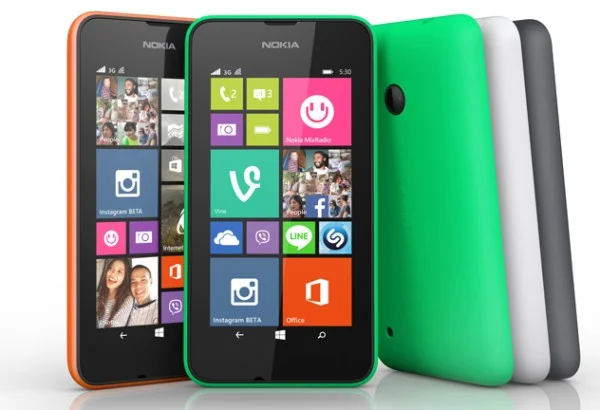Respond with a single word or phrase to the following question: How many color options are shown in the image?

Four